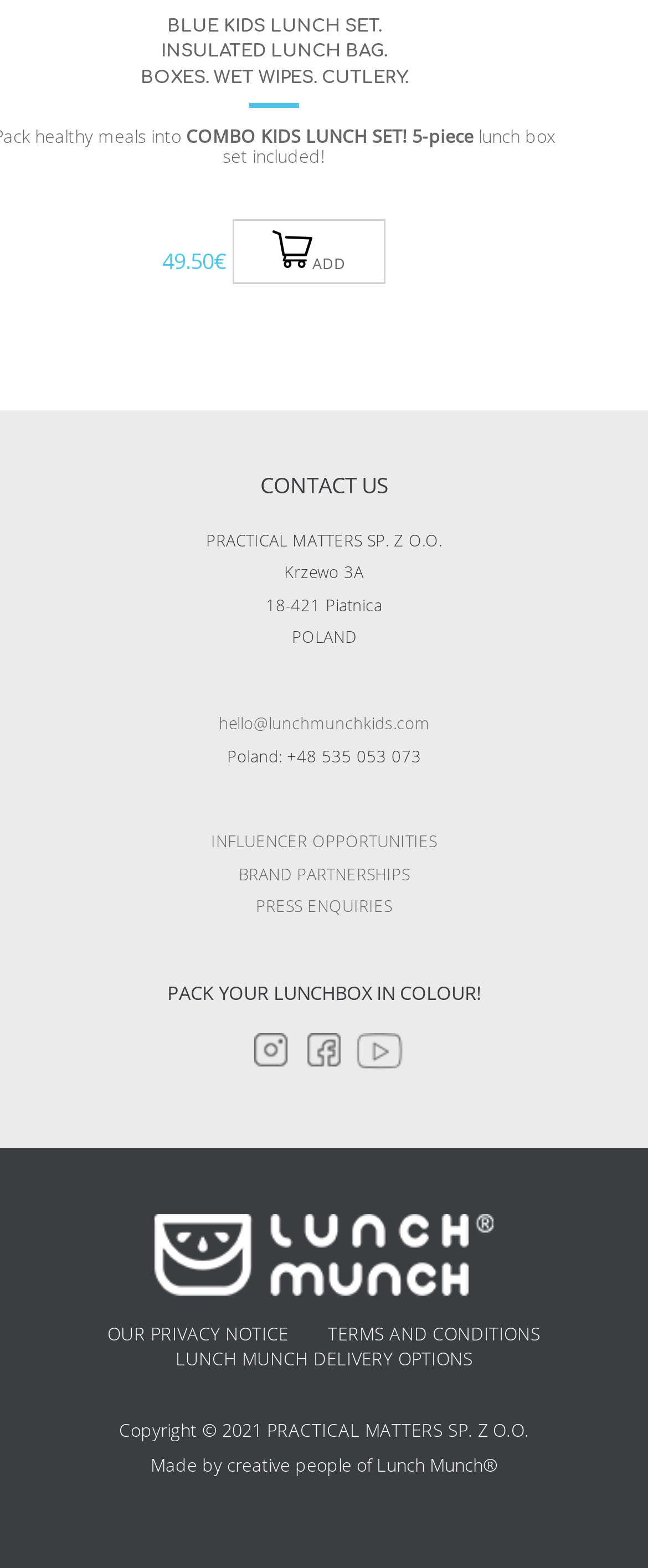Highlight the bounding box of the UI element that corresponds to this description: "Press enquiries".

[0.395, 0.571, 0.605, 0.585]